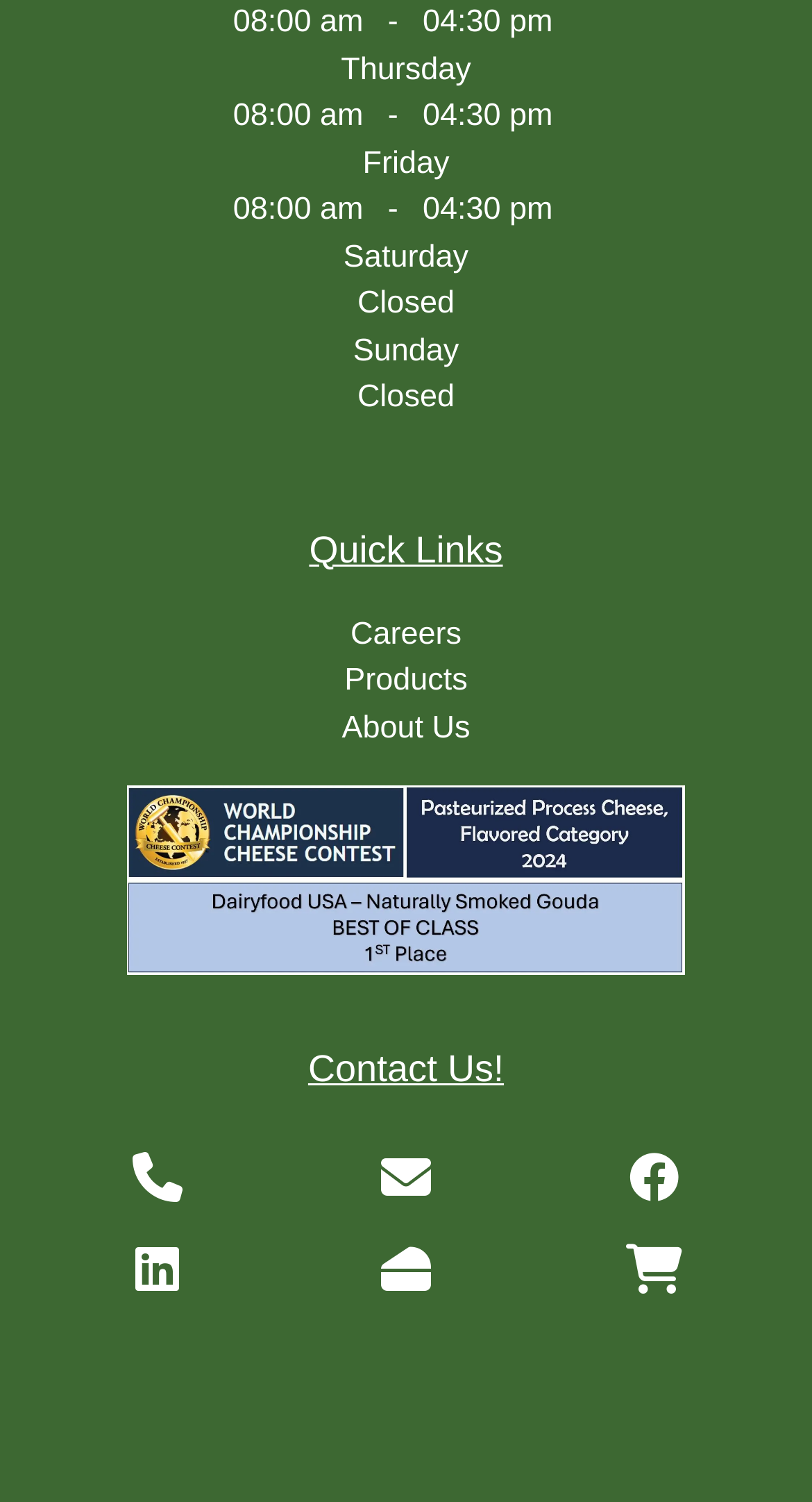Identify the bounding box coordinates of the element that should be clicked to fulfill this task: "Call 888-228-7320". The coordinates should be provided as four float numbers between 0 and 1, i.e., [left, top, right, bottom].

None